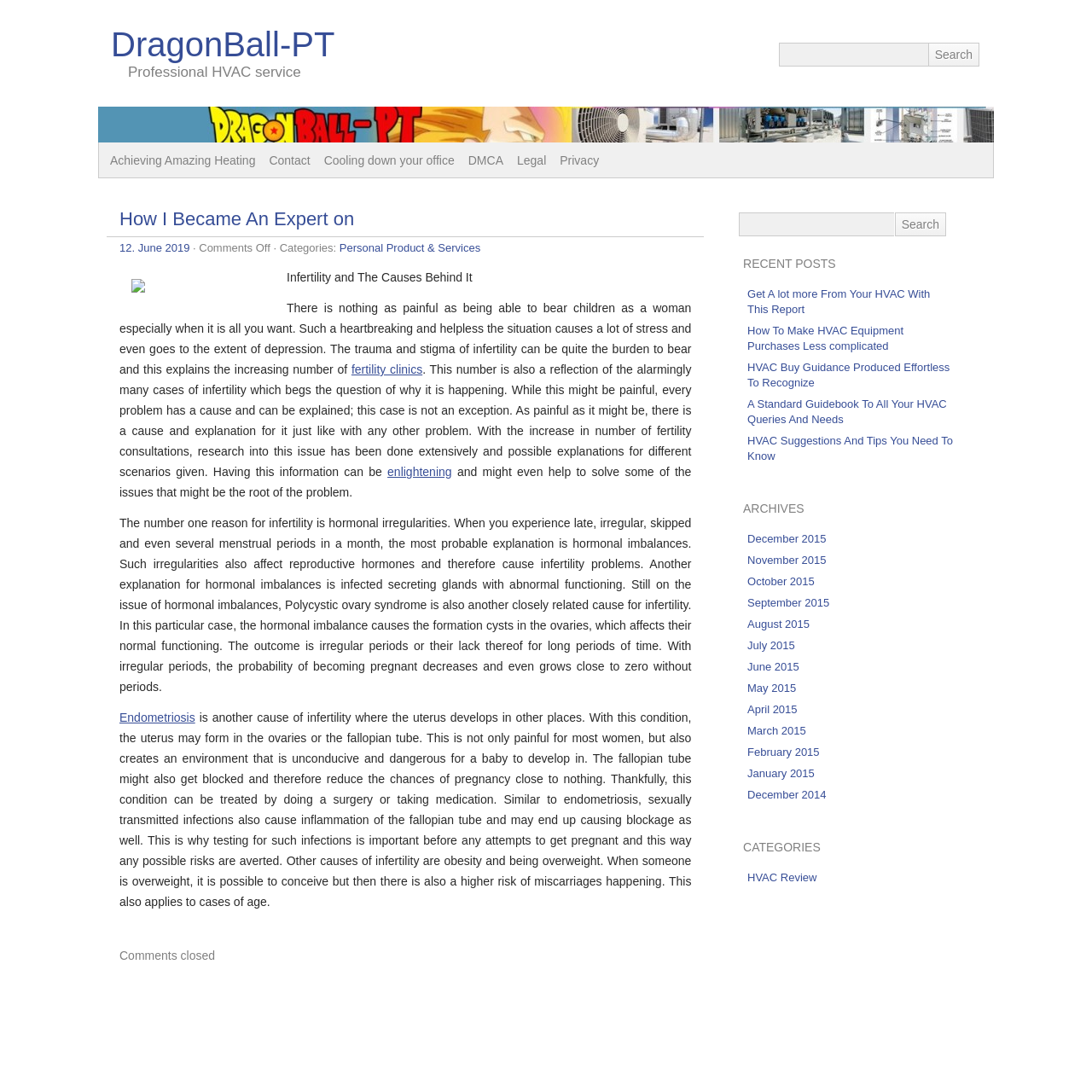Given the webpage screenshot, identify the bounding box of the UI element that matches this description: "12. June 2019".

[0.109, 0.221, 0.174, 0.233]